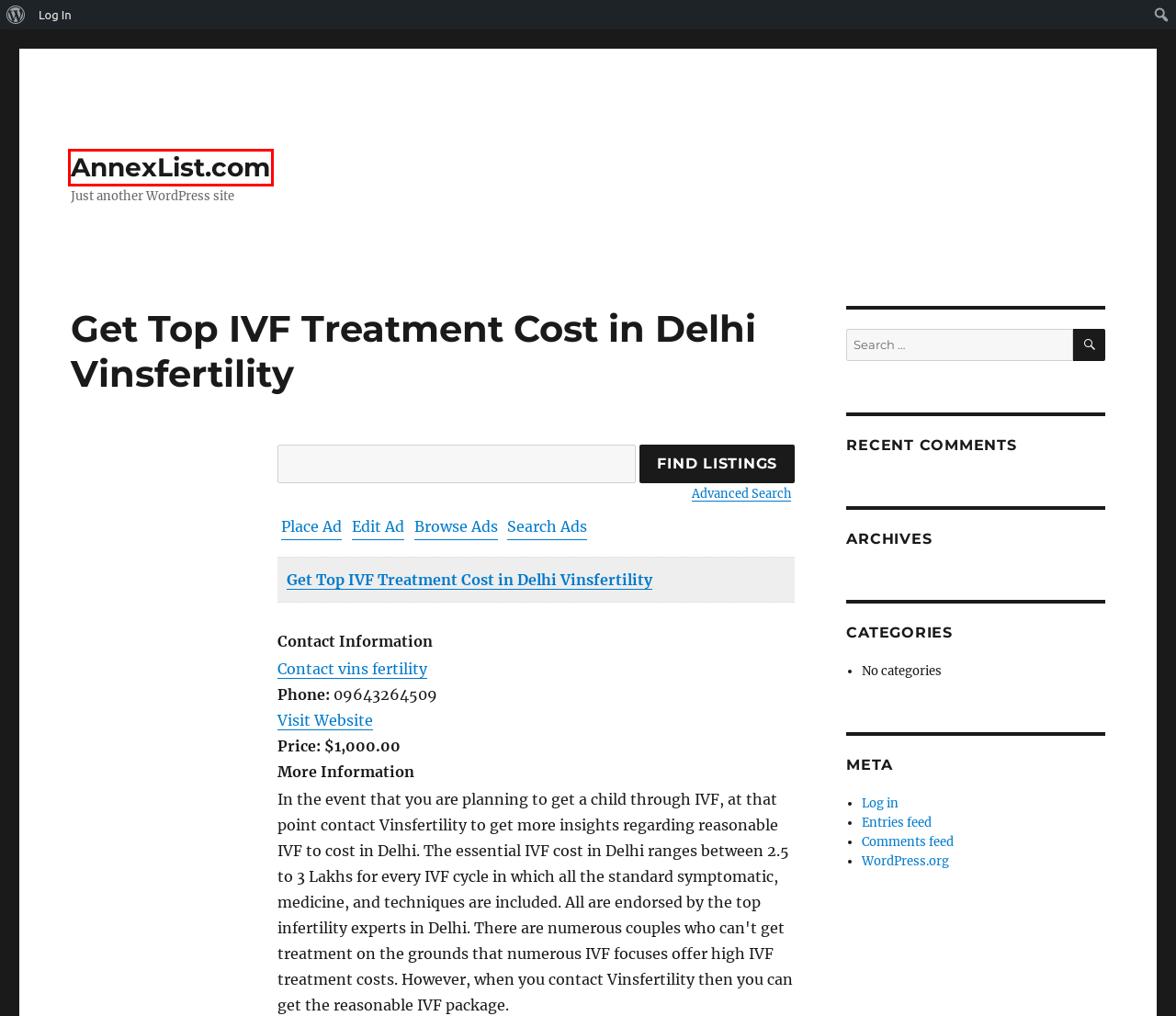Given a webpage screenshot with a red bounding box around a particular element, identify the best description of the new webpage that will appear after clicking on the element inside the red bounding box. Here are the candidates:
A. Comments for AnnexList.com
B. Blog Tool, Publishing Platform, and CMS – WordPress.org
C. AnnexList.com – Just another WordPress site
D. Vinsfertility.com - Best IVF & Surrogacy Treatment Centre in Delhi & Abroad
E. Search Ads – AnnexList.com
F. Browse Ads – AnnexList.com
G. Edit Ad – AnnexList.com
H. AnnexList.com

C